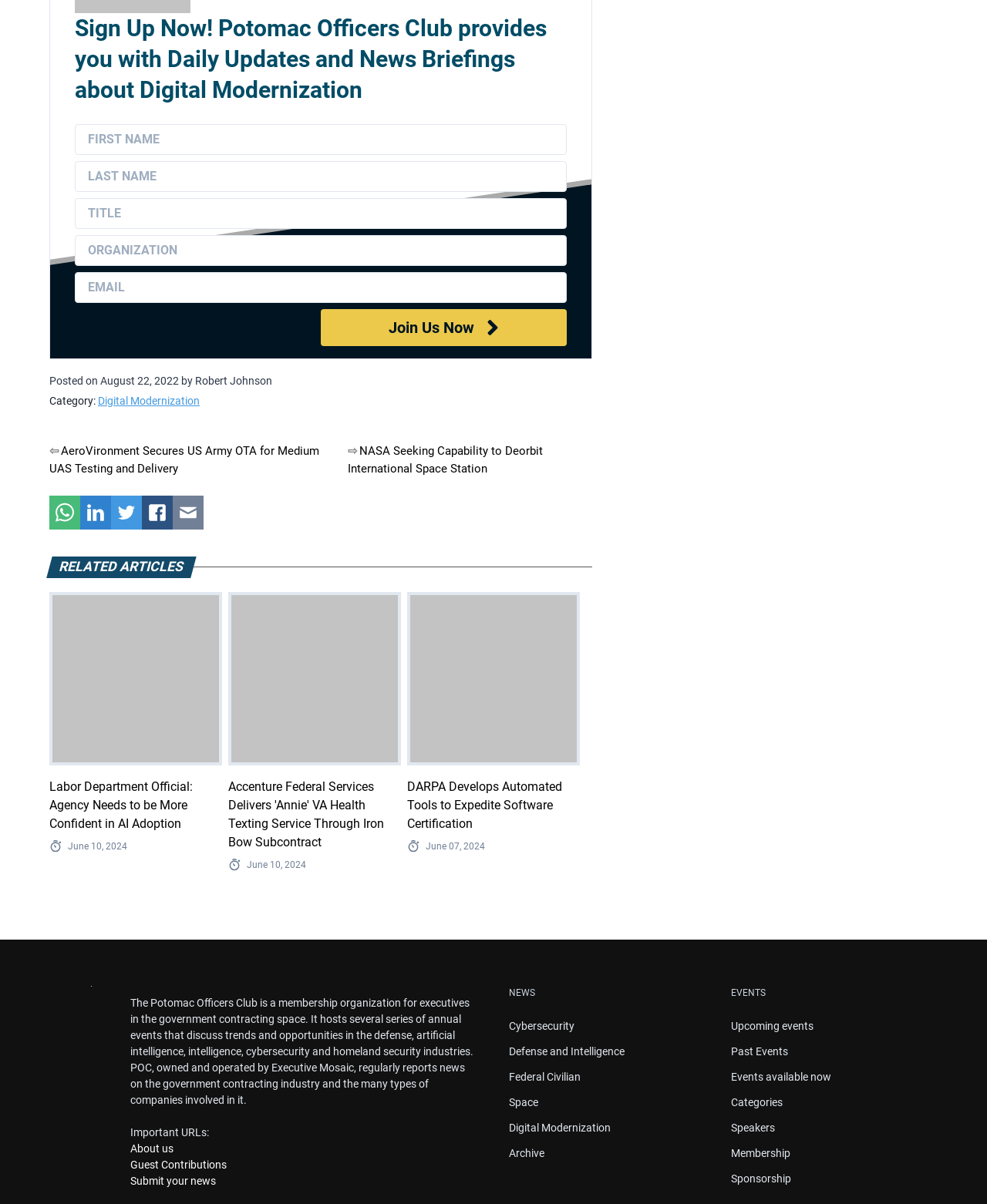How many textboxes are there in the signup form?
Provide a concise answer using a single word or phrase based on the image.

5